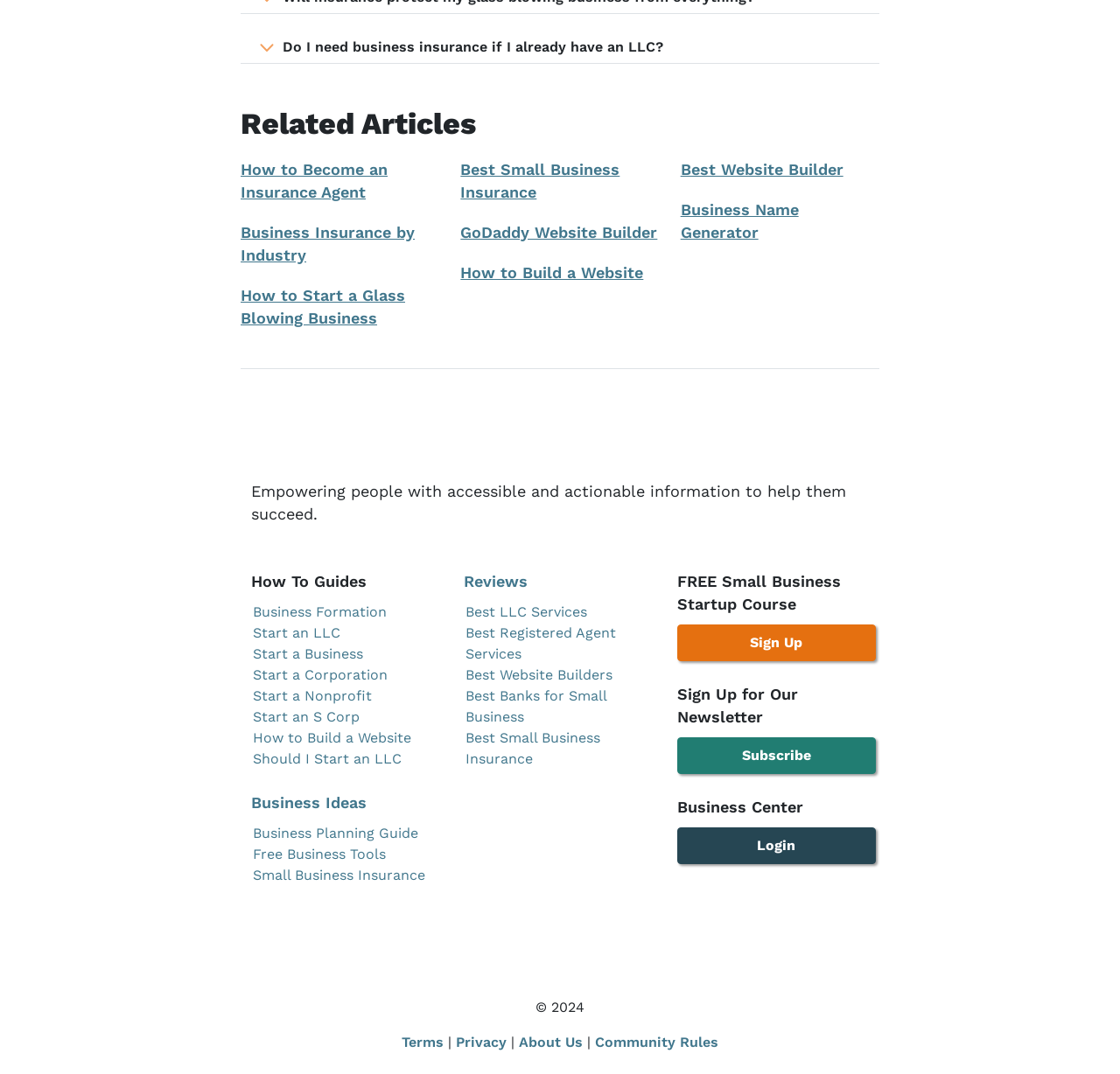What type of content is available in the 'How To Guides' section? From the image, respond with a single word or brief phrase.

Business formation guides